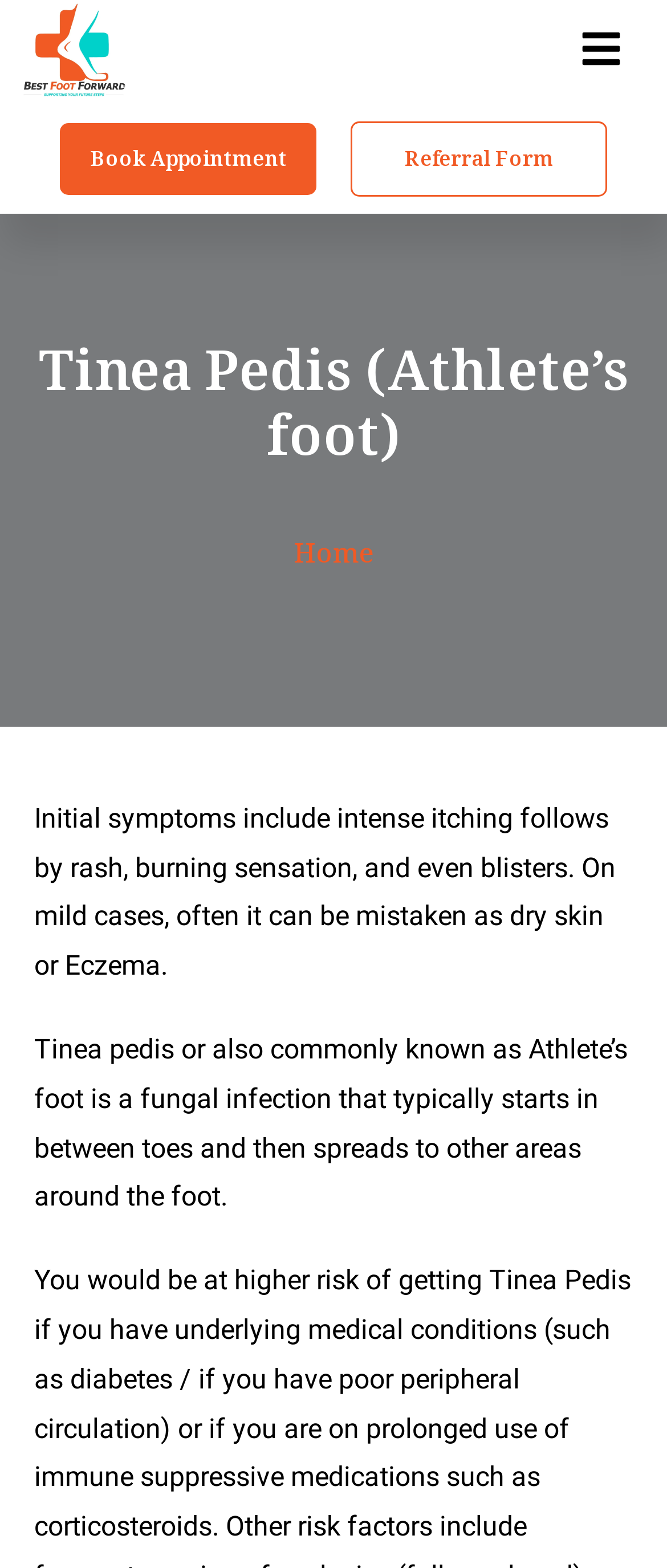Give an in-depth explanation of the webpage layout and content.

The webpage is about a local podiatrist, Best Foot Forward, which promises to provide top-notch quality care to its clients. At the top left of the page, there is a link with no text. Next to it, on the top right, is a menu button labeled "Menu". Below the menu button, there are two links, "Book Appointment" and "Referral Form", positioned side by side.

Further down, there is a heading that reads "Tinea Pedis (Athlete’s foot)" which spans almost the entire width of the page. Below the heading, there is a link labeled "Home" positioned roughly in the middle of the page.

The main content of the page consists of two paragraphs of text. The first paragraph describes the initial symptoms of Tinea Pedis, including intense itching, rash, burning sensation, and blisters, and how it can be mistaken for dry skin or Eczema. The second paragraph explains what Tinea Pedis is, a fungal infection that starts between toes and spreads to other areas around the foot. These paragraphs are positioned below the heading and the "Home" link, and take up a significant portion of the page.